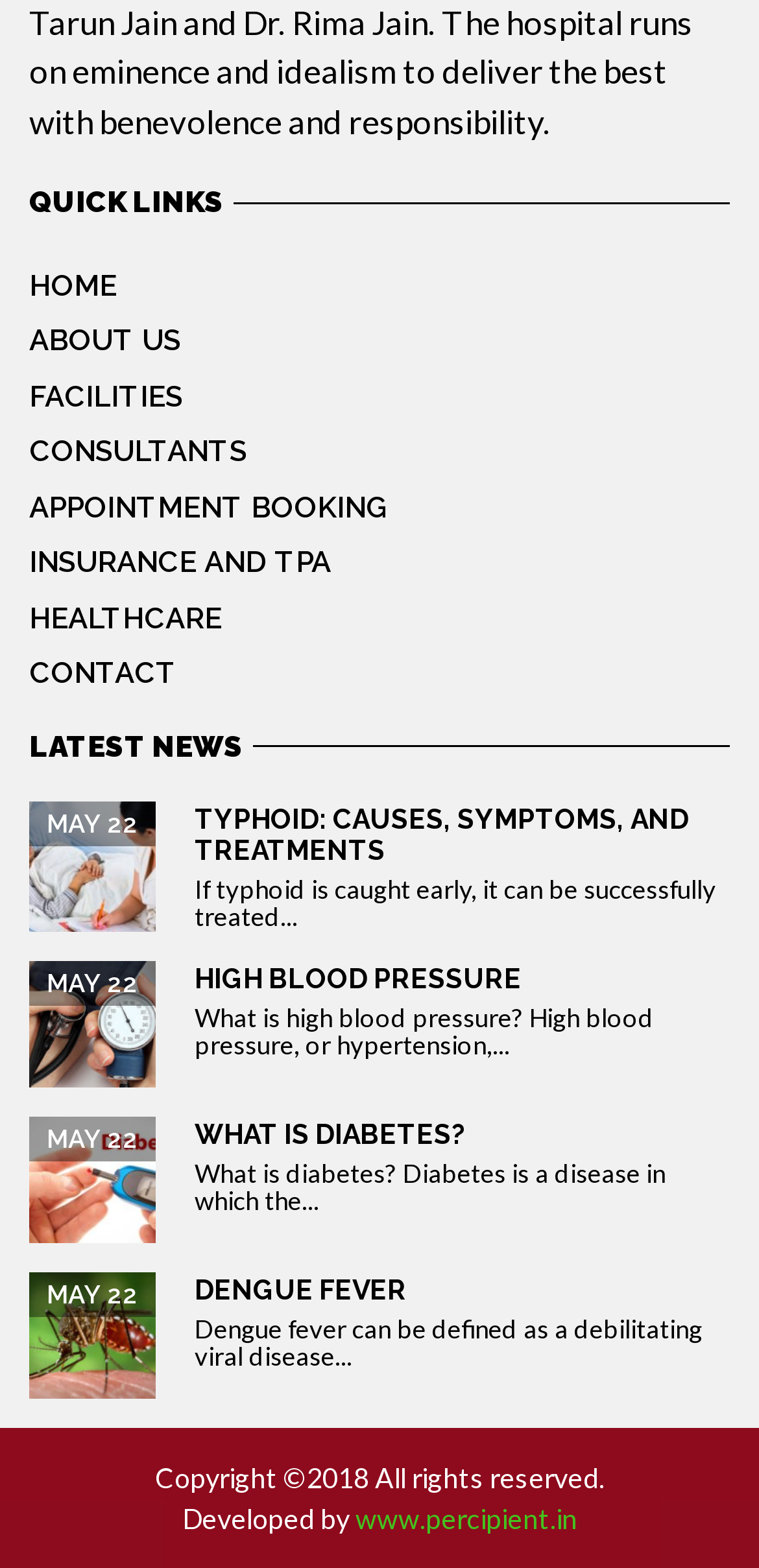Determine the bounding box coordinates of the region I should click to achieve the following instruction: "Go to the CONTACT page". Ensure the bounding box coordinates are four float numbers between 0 and 1, i.e., [left, top, right, bottom].

[0.038, 0.412, 0.233, 0.448]